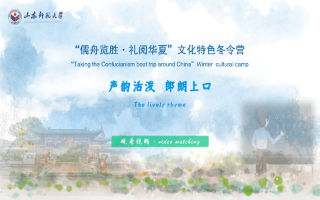What is the theme of the image?
Using the image as a reference, give an elaborate response to the question.

The caption states that the image features a visually rich background that combines traditional cultural elements with a modern design aesthetic, emphasizing the theme of Chinese vocal rhymes.